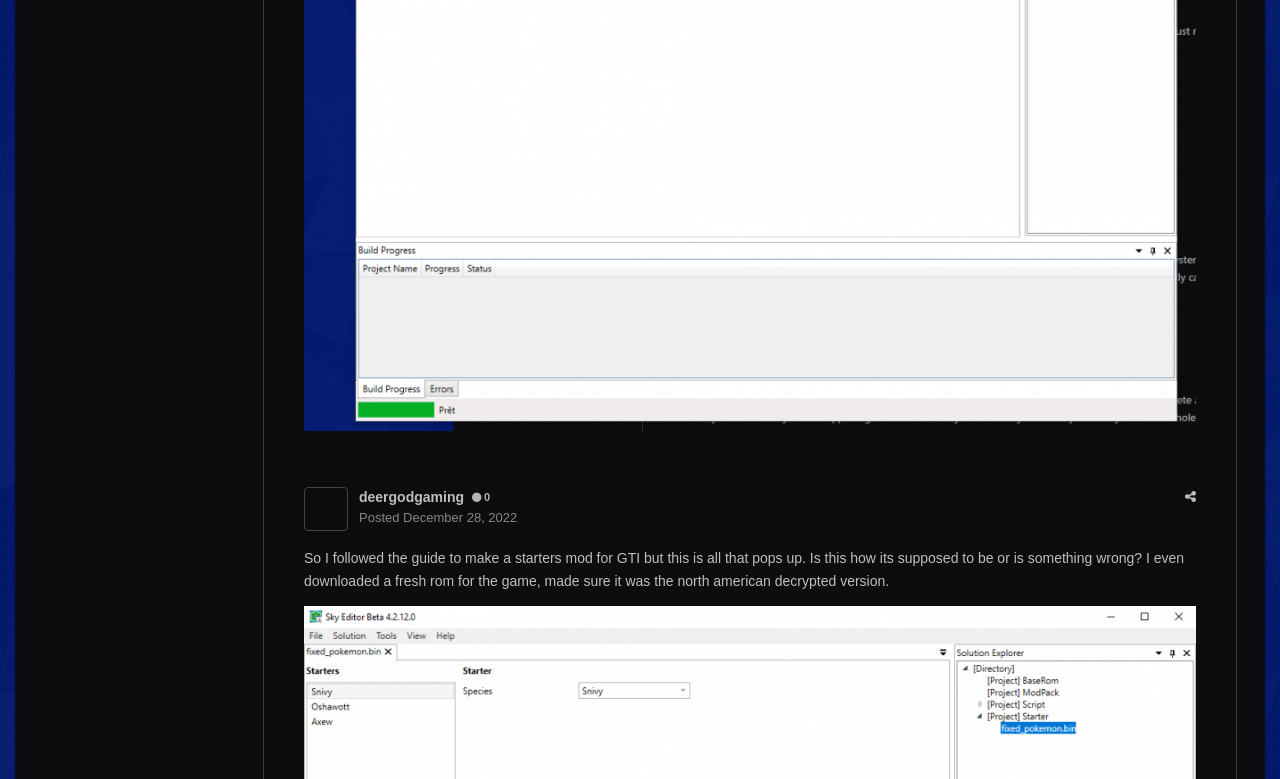Using the webpage screenshot, find the UI element described by Sign In Now. Provide the bounding box coordinates in the format (top-left x, top-left y, bottom-right x, bottom-right y), ensuring all values are floating point numbers between 0 and 1.

[0.611, 0.227, 0.884, 0.277]